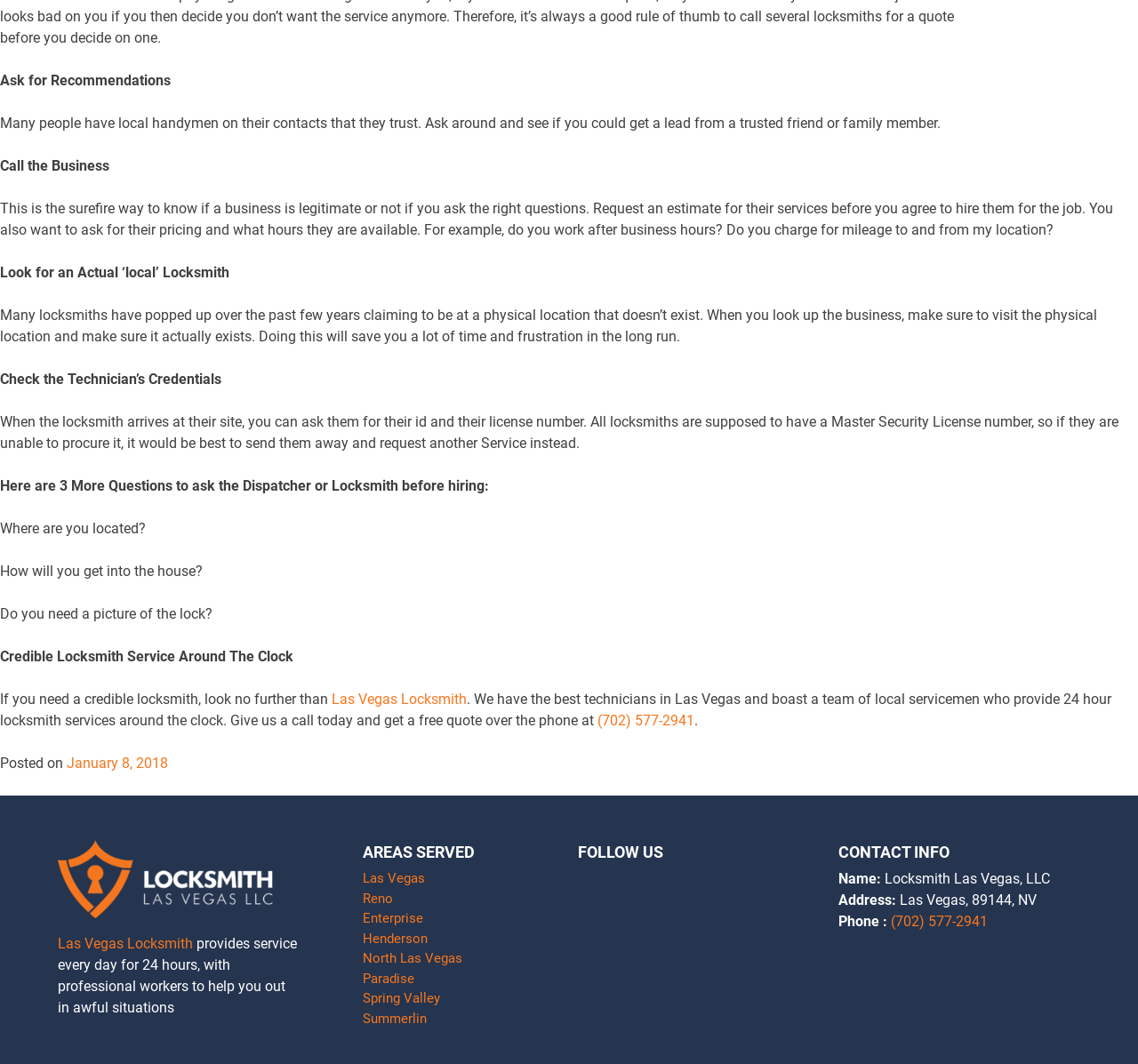Locate the bounding box coordinates of the clickable area to execute the instruction: "Follow on social media". Provide the coordinates as four float numbers between 0 and 1, represented as [left, top, right, bottom].

[0.508, 0.8, 0.541, 0.861]